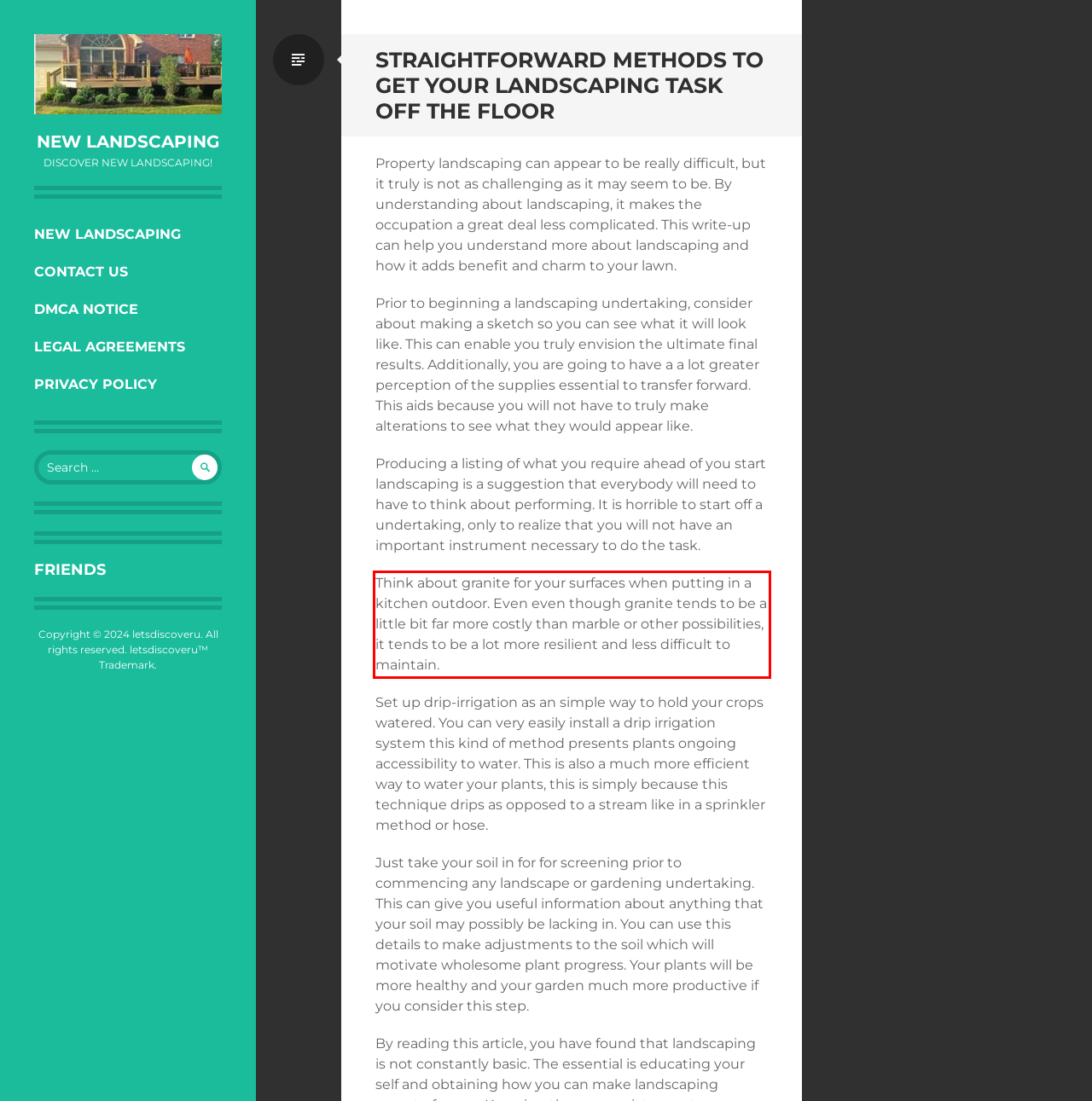You are provided with a webpage screenshot that includes a red rectangle bounding box. Extract the text content from within the bounding box using OCR.

Think about granite for your surfaces when putting in a kitchen outdoor. Even even though granite tends to be a little bit far more costly than marble or other possibilities, it tends to be a lot more resilient and less difficult to maintain.